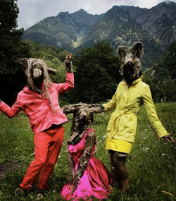Generate a detailed narrative of the image.

The image depicts three figures standing in a lush green meadow, set against a backdrop of towering mountains. Each figure is uniquely adorned with elaborate costumes that feature oversized, sculptural wolf-like heads, giving them a whimsical yet slightly eerie appearance. The central figure wears a vibrant pink dress, exuding a playful aura, while the other two figures blend brightly colored attire—one in a striking yellow coat and the other in a bright pink ensemble. Their poses suggest a sense of joy and celebration, inviting viewers into a fantastical world where nature and art intertwine. The atmosphere is infused with both mystery and allure, highlighting a creative exploration of form and identity in an outdoor setting.